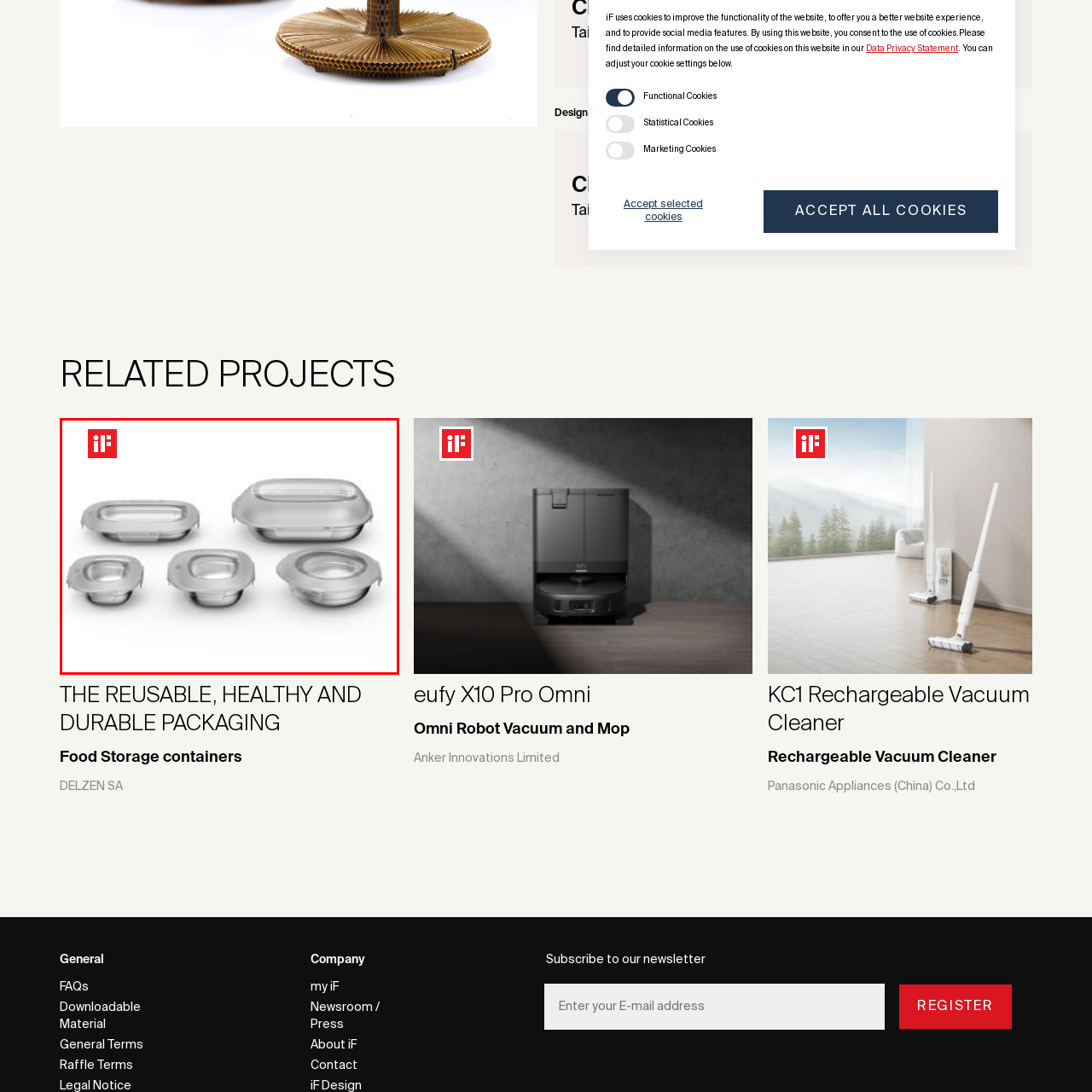Focus on the section encased in the red border, What is the purpose of the lids on the containers? Give your response as a single word or phrase.

Easy preservation of food